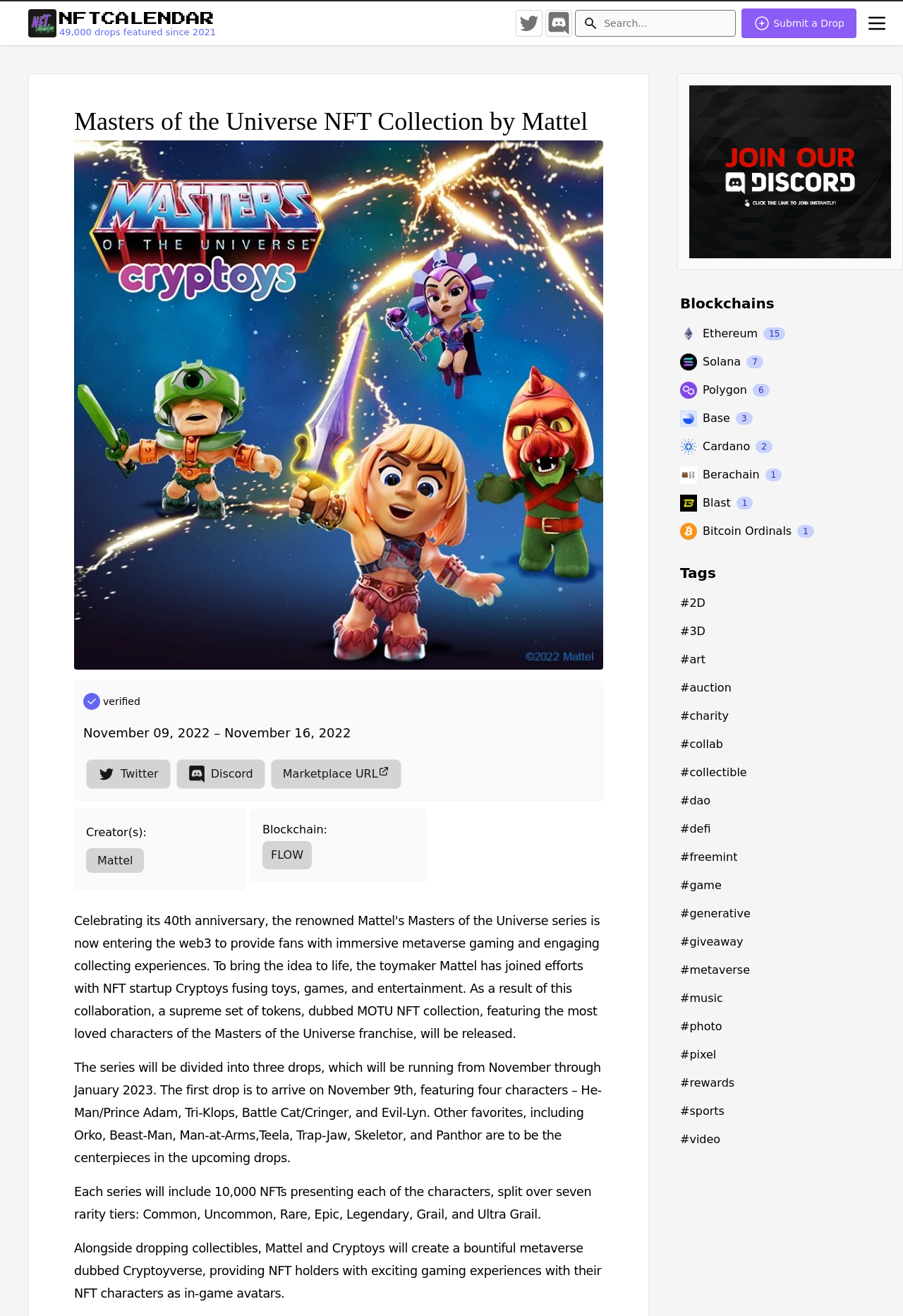Provide a short, one-word or phrase answer to the question below:
What is the name of the blockchain used for the NFT collection?

FLOW